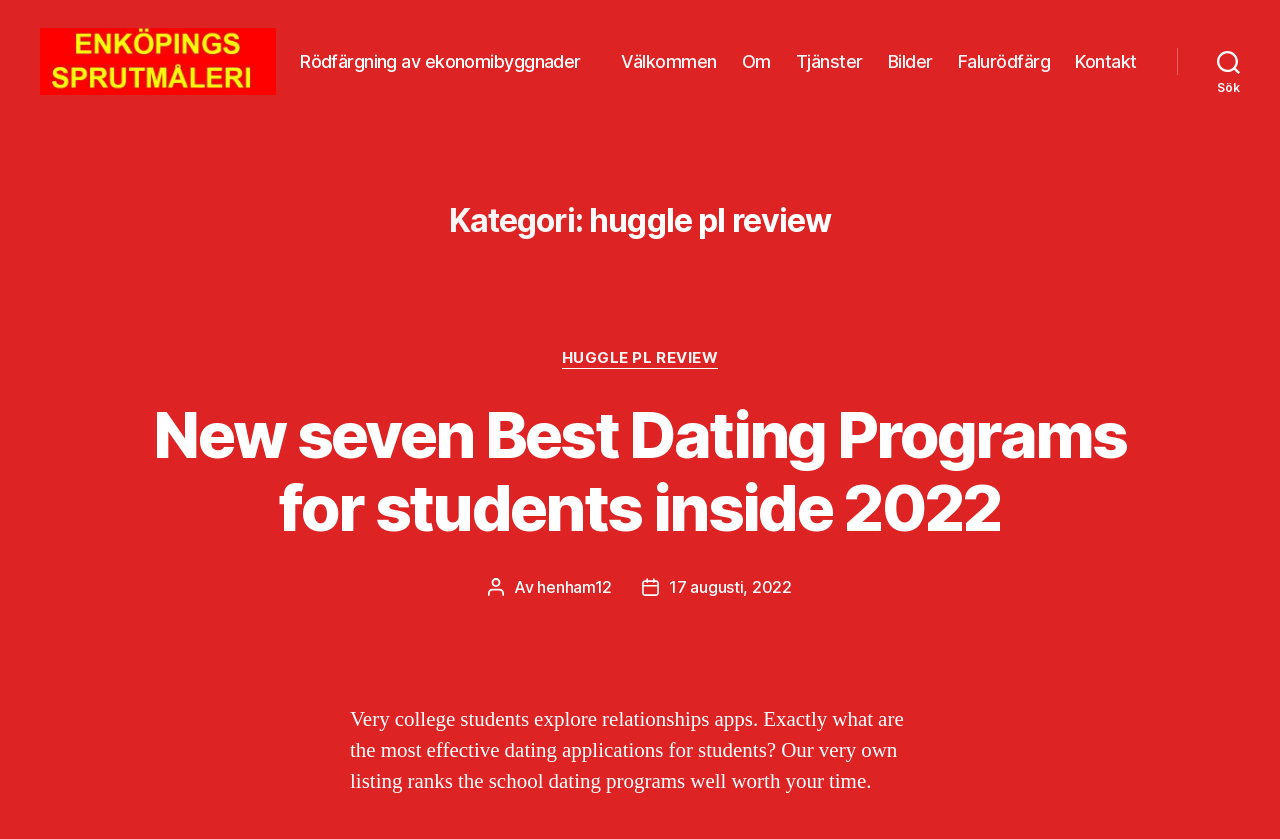Please specify the bounding box coordinates of the area that should be clicked to accomplish the following instruction: "Search using the Sök button". The coordinates should consist of four float numbers between 0 and 1, i.e., [left, top, right, bottom].

[0.92, 0.079, 1.0, 0.132]